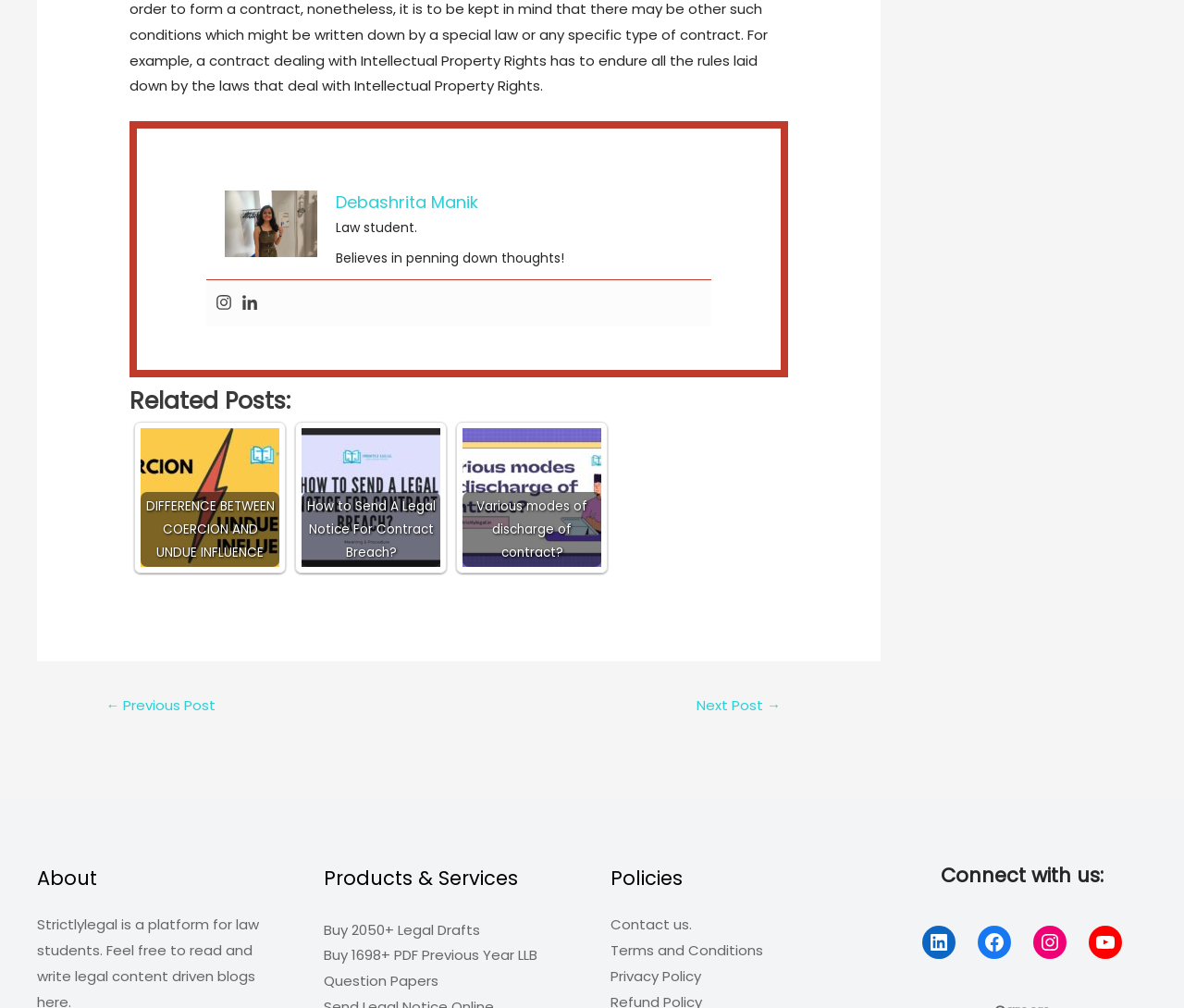Determine the bounding box coordinates of the section I need to click to execute the following instruction: "Read the post about DIFFERENCE BETWEEN COERCION AND UNDUE INFLUENCE". Provide the coordinates as four float numbers between 0 and 1, i.e., [left, top, right, bottom].

[0.119, 0.425, 0.236, 0.562]